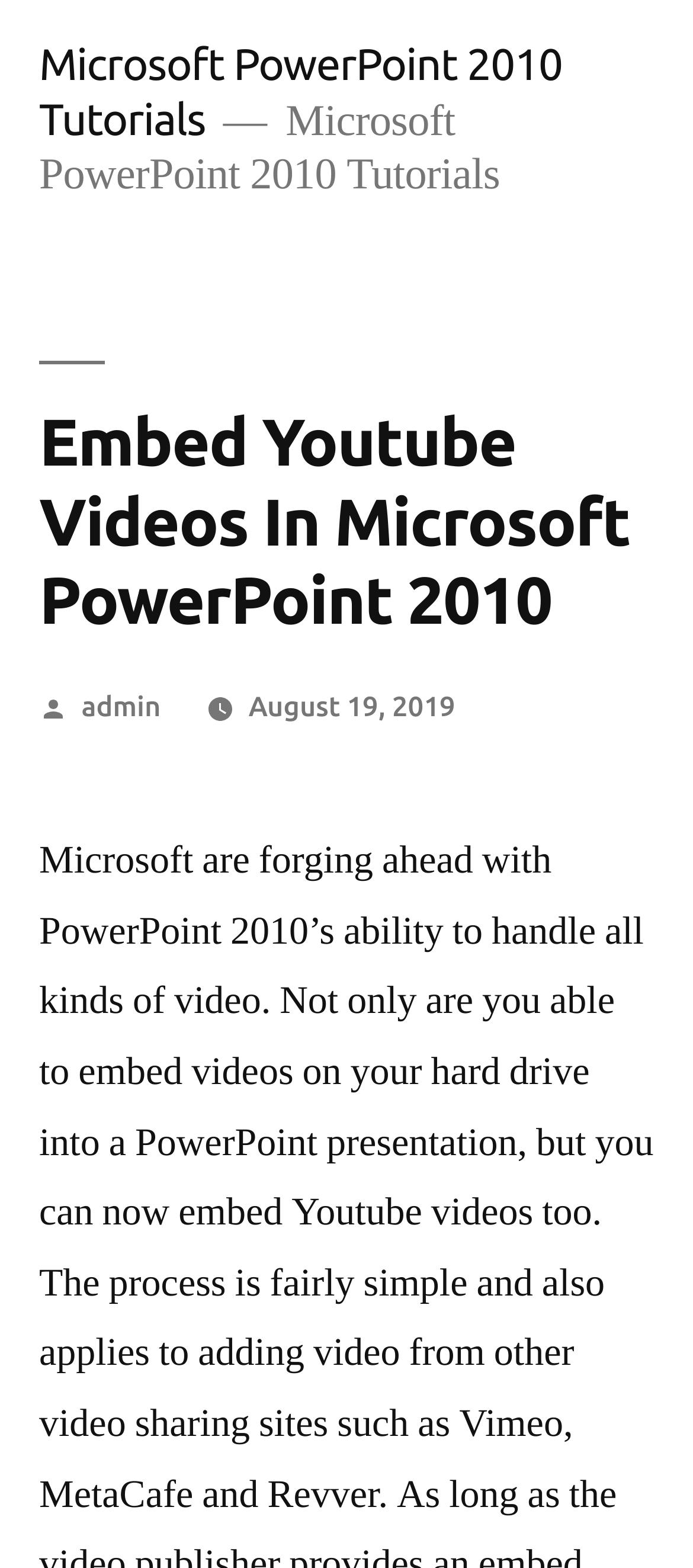Bounding box coordinates should be provided in the format (top-left x, top-left y, bottom-right x, bottom-right y) with all values between 0 and 1. Identify the bounding box for this UI element: August 19, 2019

[0.359, 0.44, 0.657, 0.46]